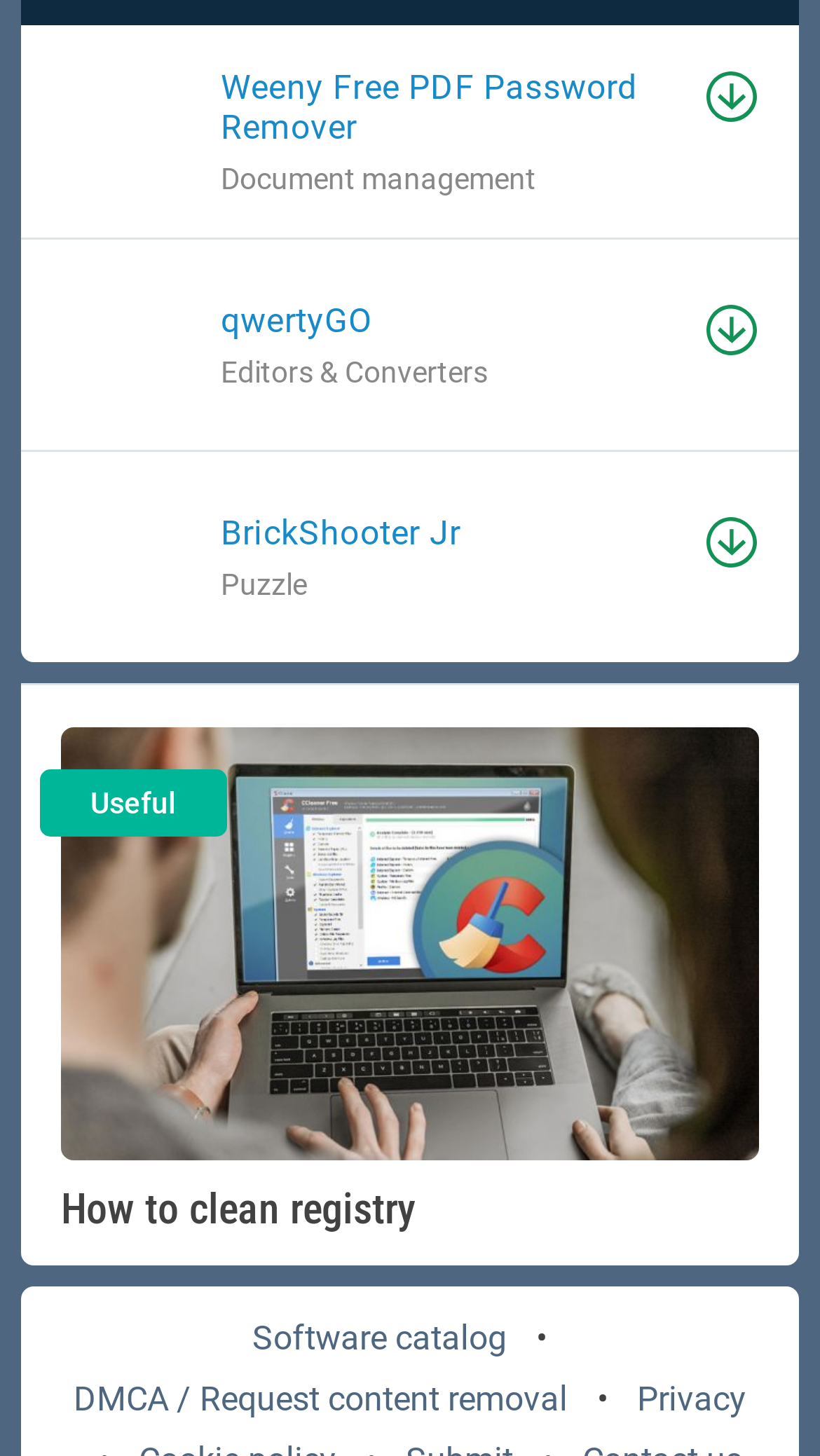Identify the bounding box coordinates of the specific part of the webpage to click to complete this instruction: "Browse software catalog".

[0.308, 0.905, 0.618, 0.932]